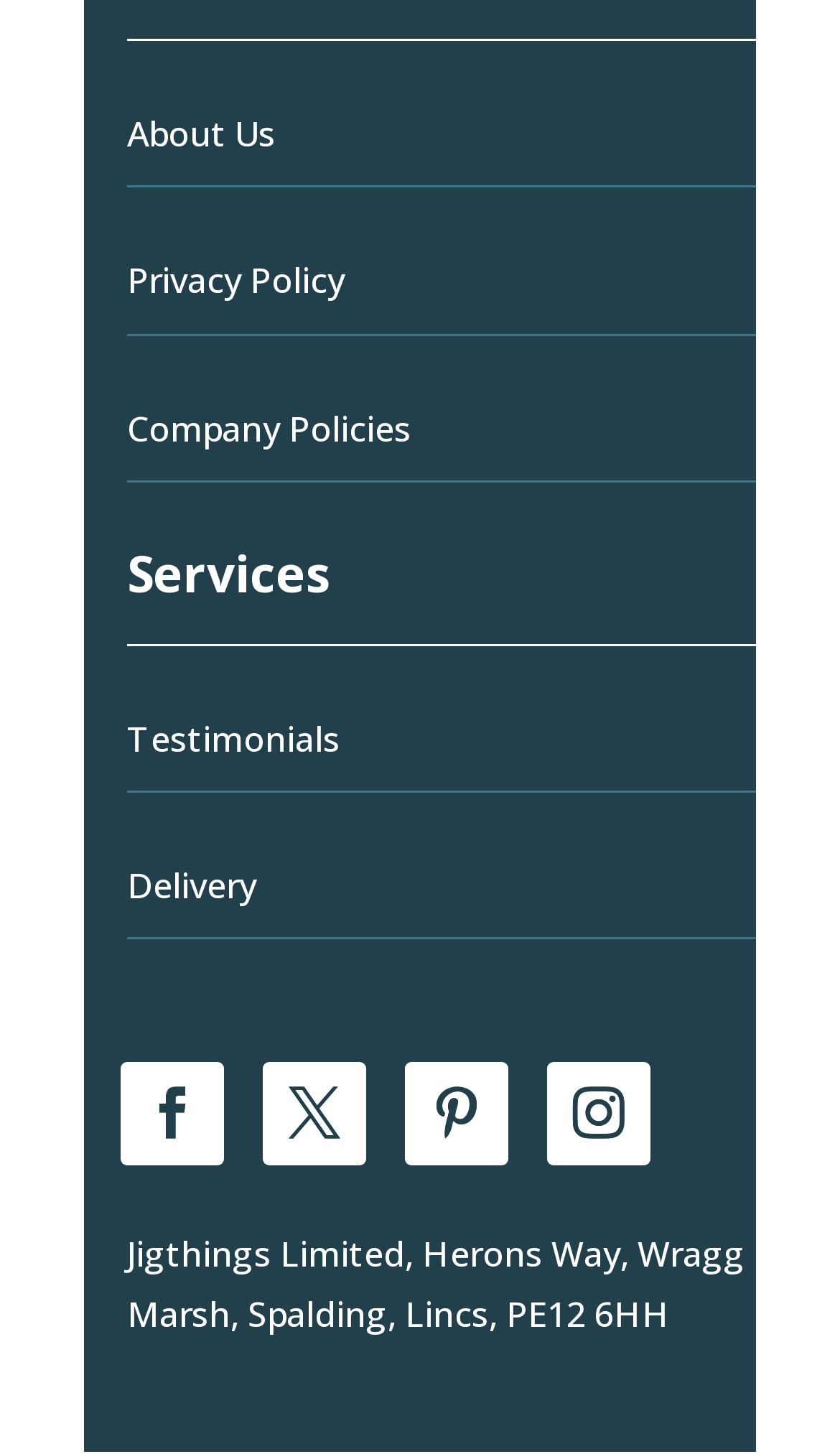Using the format (top-left x, top-left y, bottom-right x, bottom-right y), provide the bounding box coordinates for the described UI element. All values should be floating point numbers between 0 and 1: About Us

[0.151, 0.076, 0.328, 0.109]